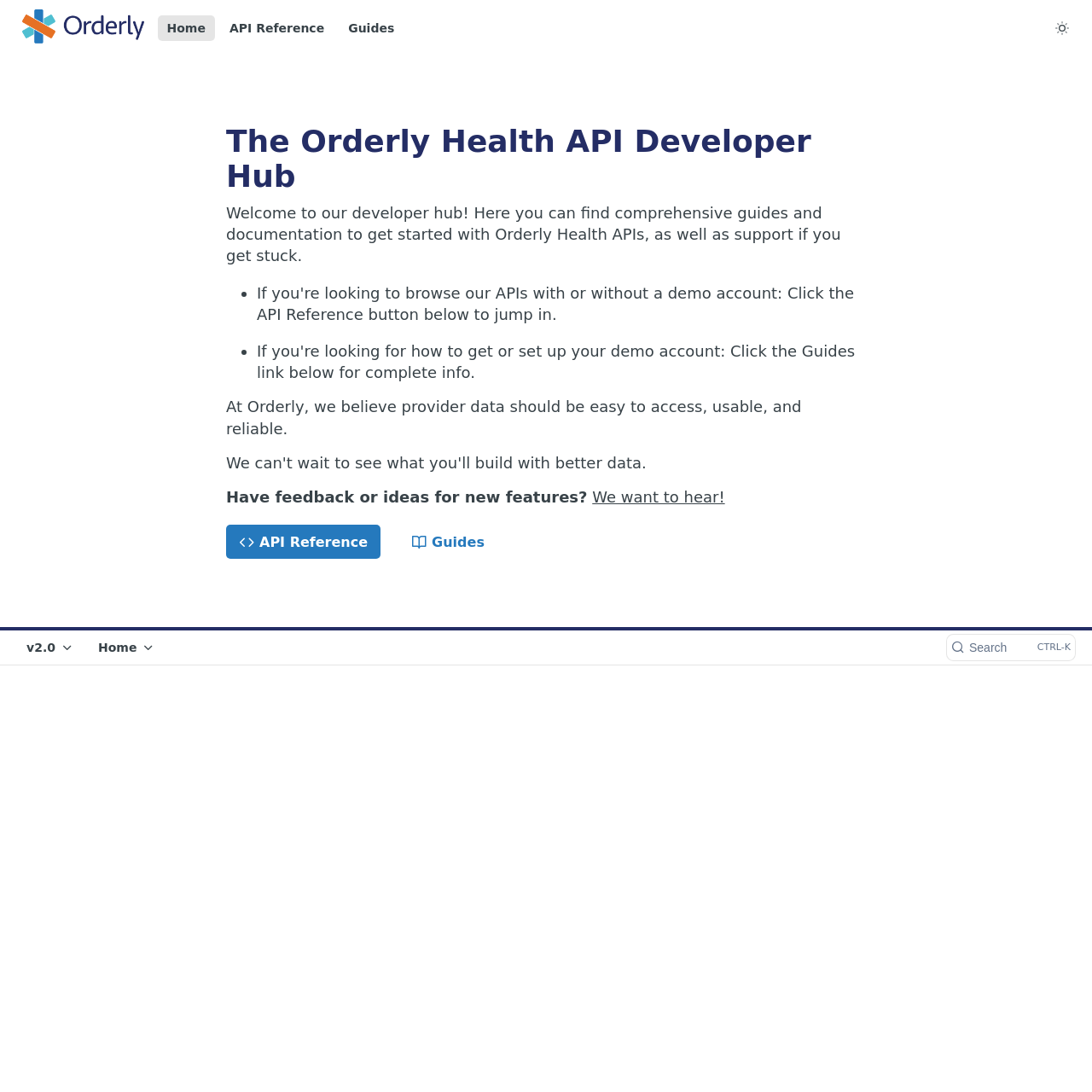Could you indicate the bounding box coordinates of the region to click in order to complete this instruction: "Jump to Content".

[0.008, 0.008, 0.118, 0.031]